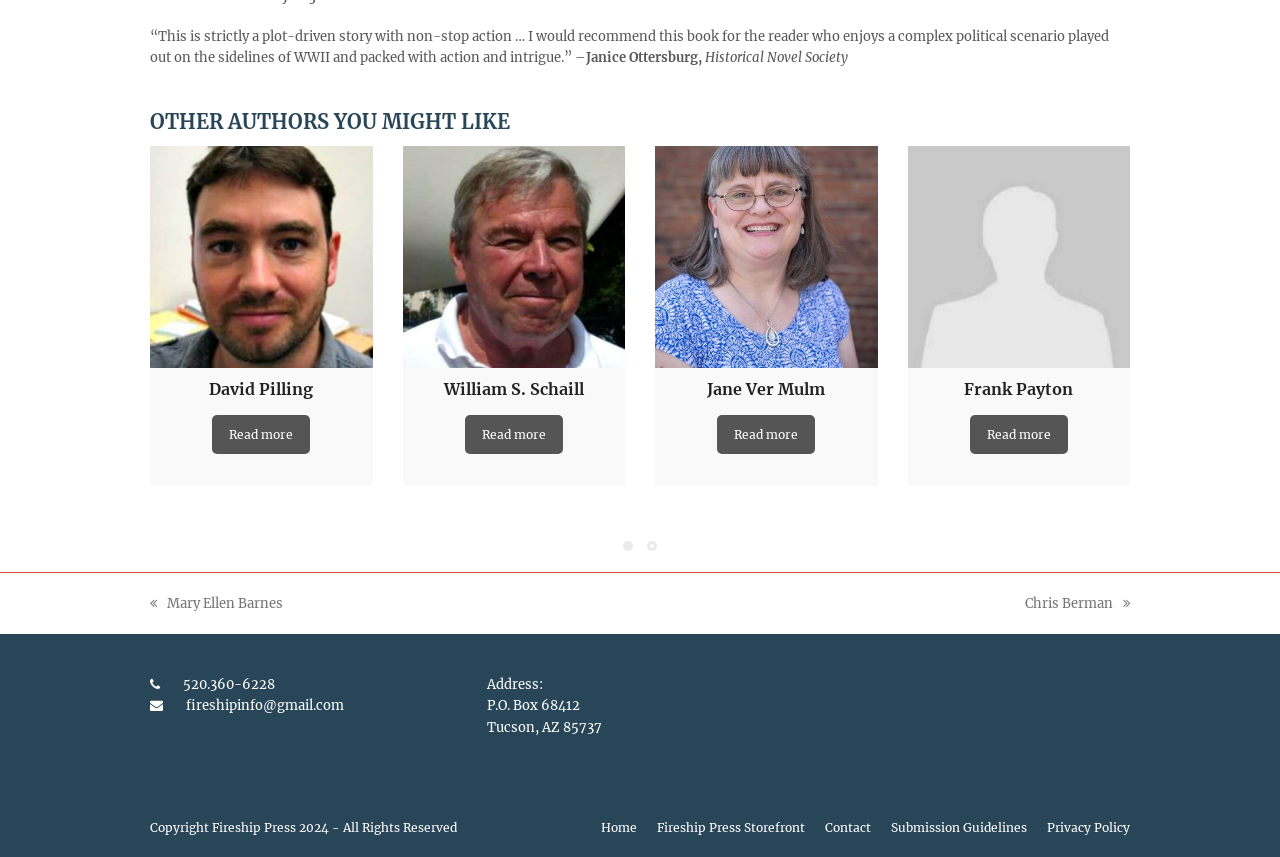From the image, can you give a detailed response to the question below:
What is the email address provided in the footer?

I looked at the footer section of the webpage and found the email address 'fireshipinfo@gmail.com' next to the label 'Address:'.